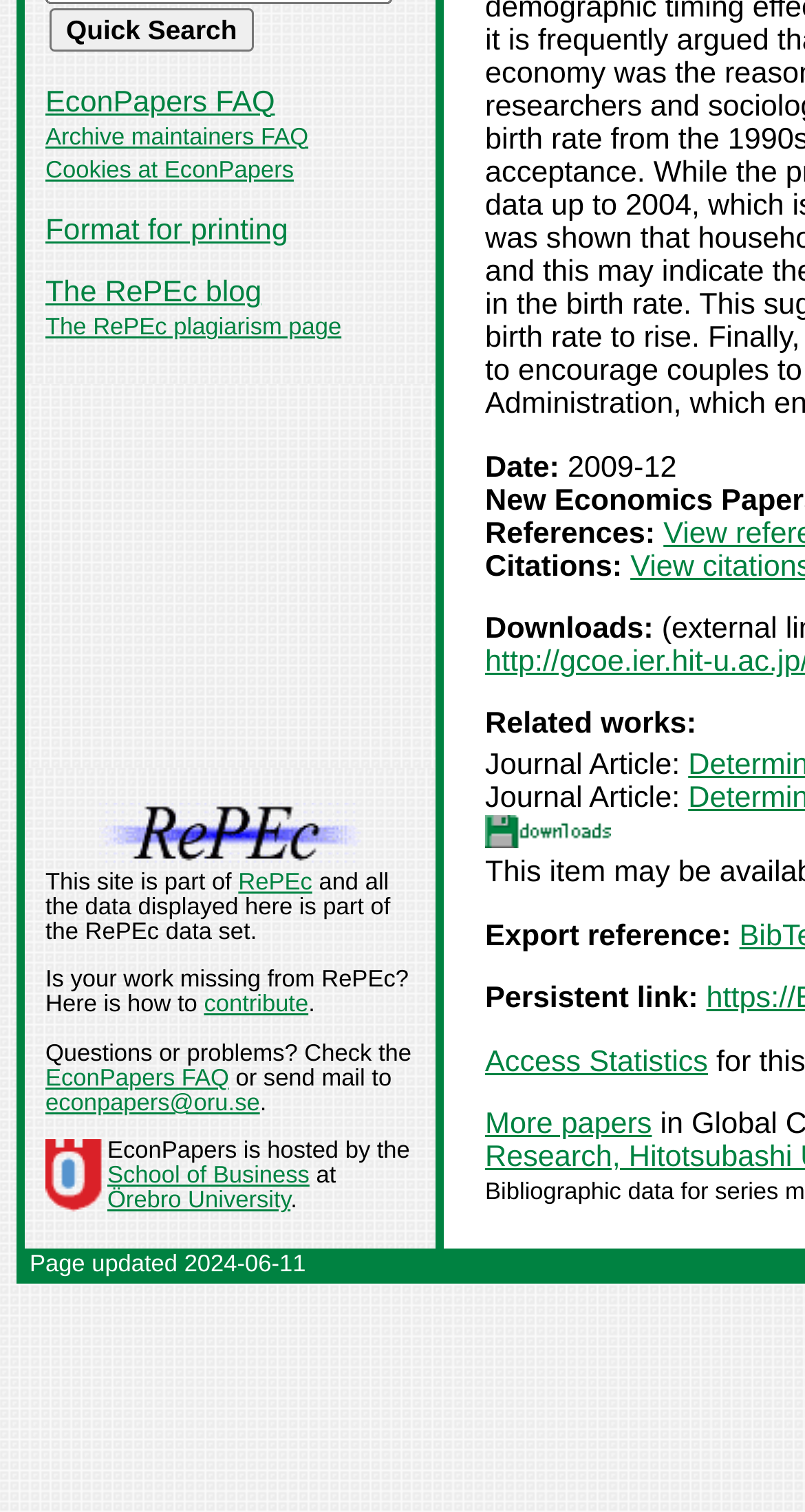Identify the bounding box coordinates for the UI element described as follows: "EconPapers FAQ". Ensure the coordinates are four float numbers between 0 and 1, formatted as [left, top, right, bottom].

[0.056, 0.057, 0.342, 0.079]